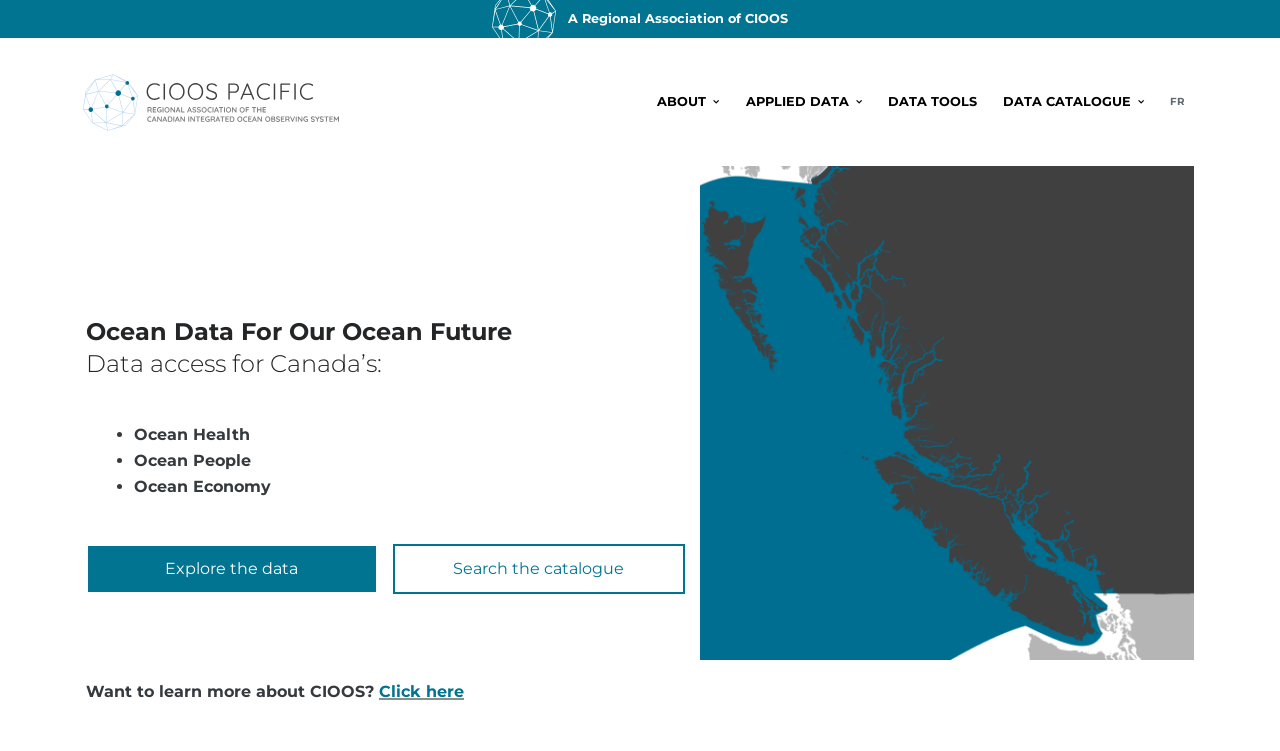Determine the bounding box for the described HTML element: "fr". Ensure the coordinates are four float numbers between 0 and 1 in the format [left, top, right, bottom].

[0.904, 0.103, 0.935, 0.17]